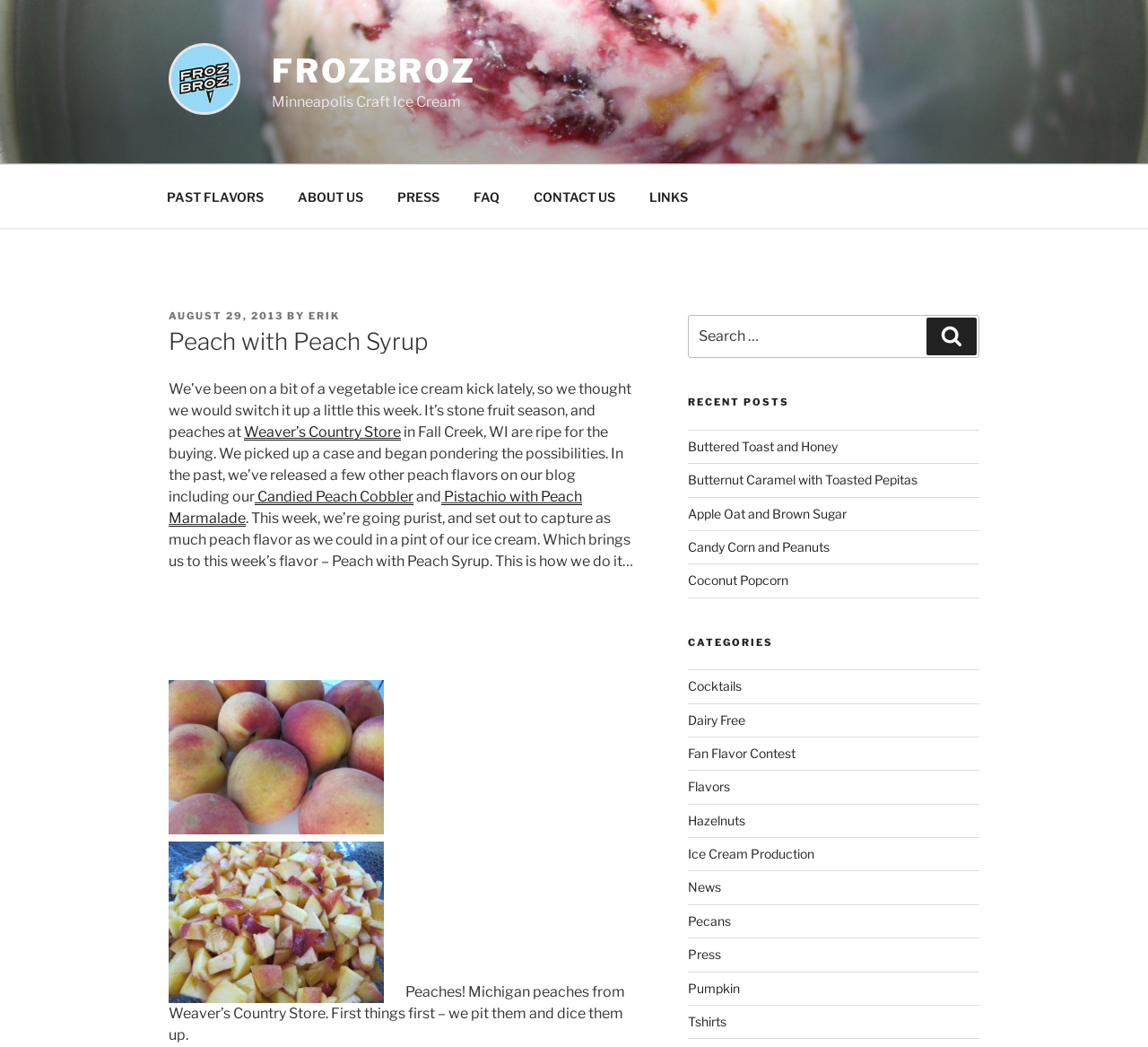Extract the primary header of the webpage and generate its text.

Peach with Peach Syrup